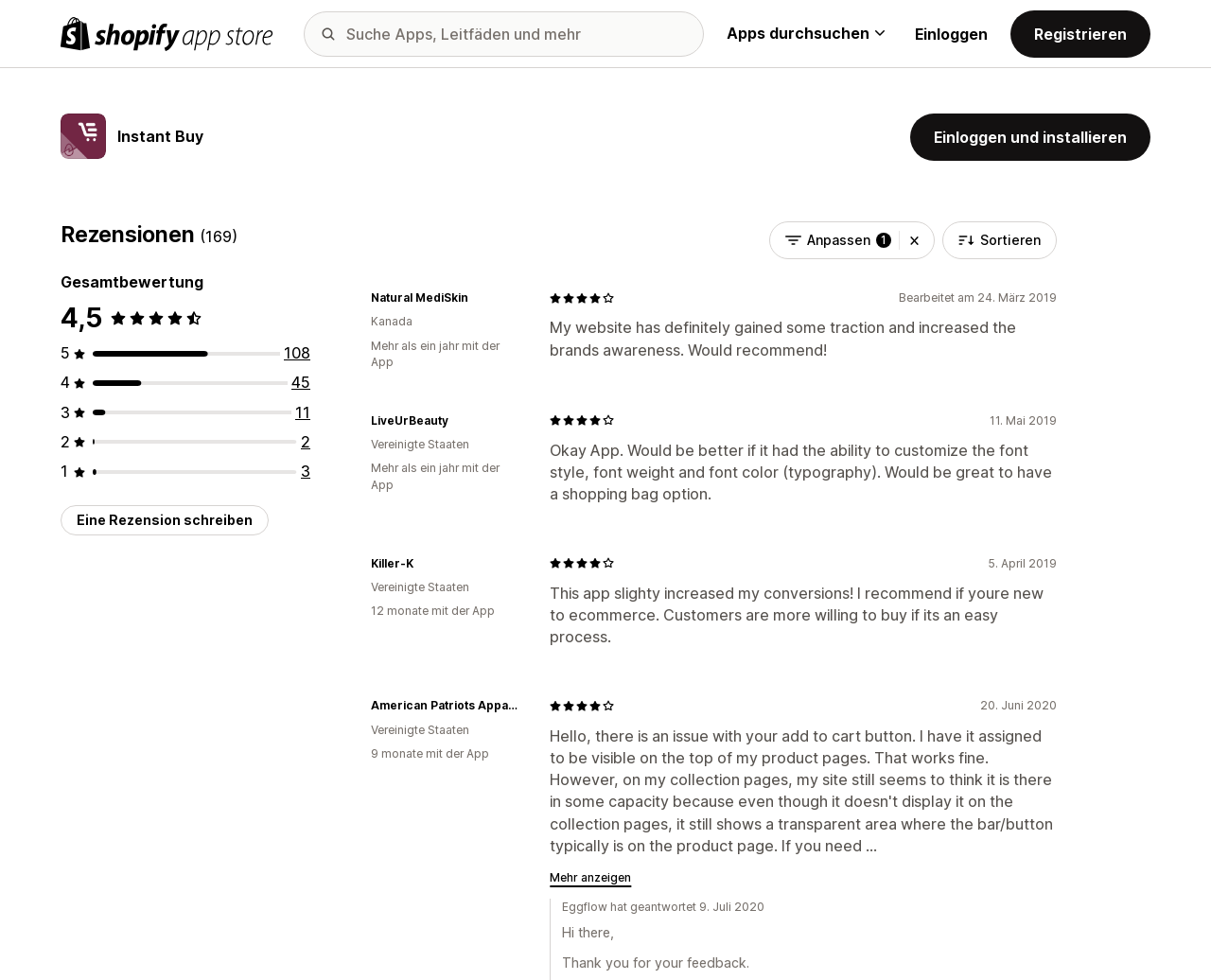Provide a brief response in the form of a single word or phrase:
How many reviews are there in total?

169